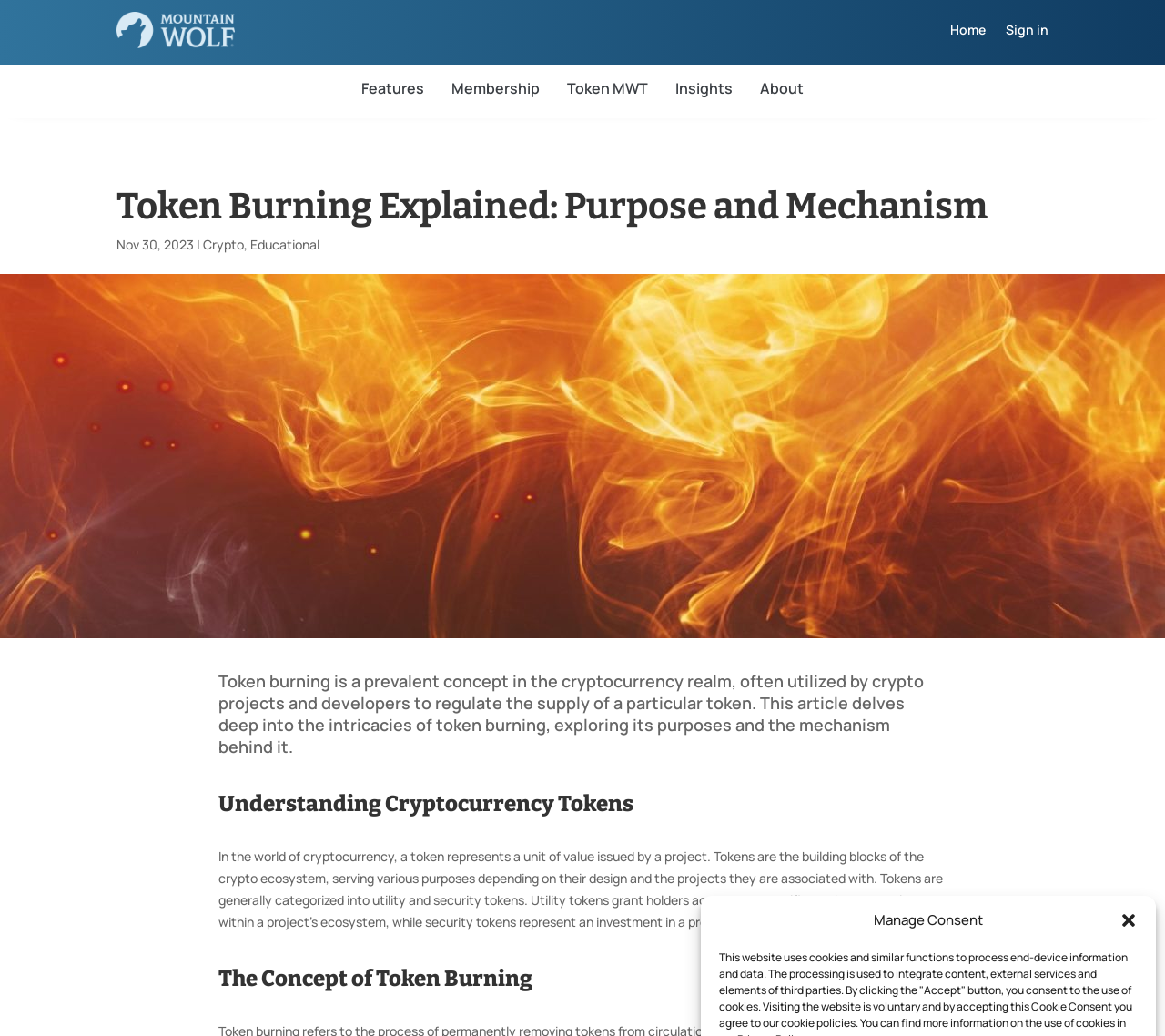Pinpoint the bounding box coordinates of the clickable area needed to execute the instruction: "Visit About page". The coordinates should be specified as four float numbers between 0 and 1, i.e., [left, top, right, bottom].

[0.652, 0.076, 0.69, 0.095]